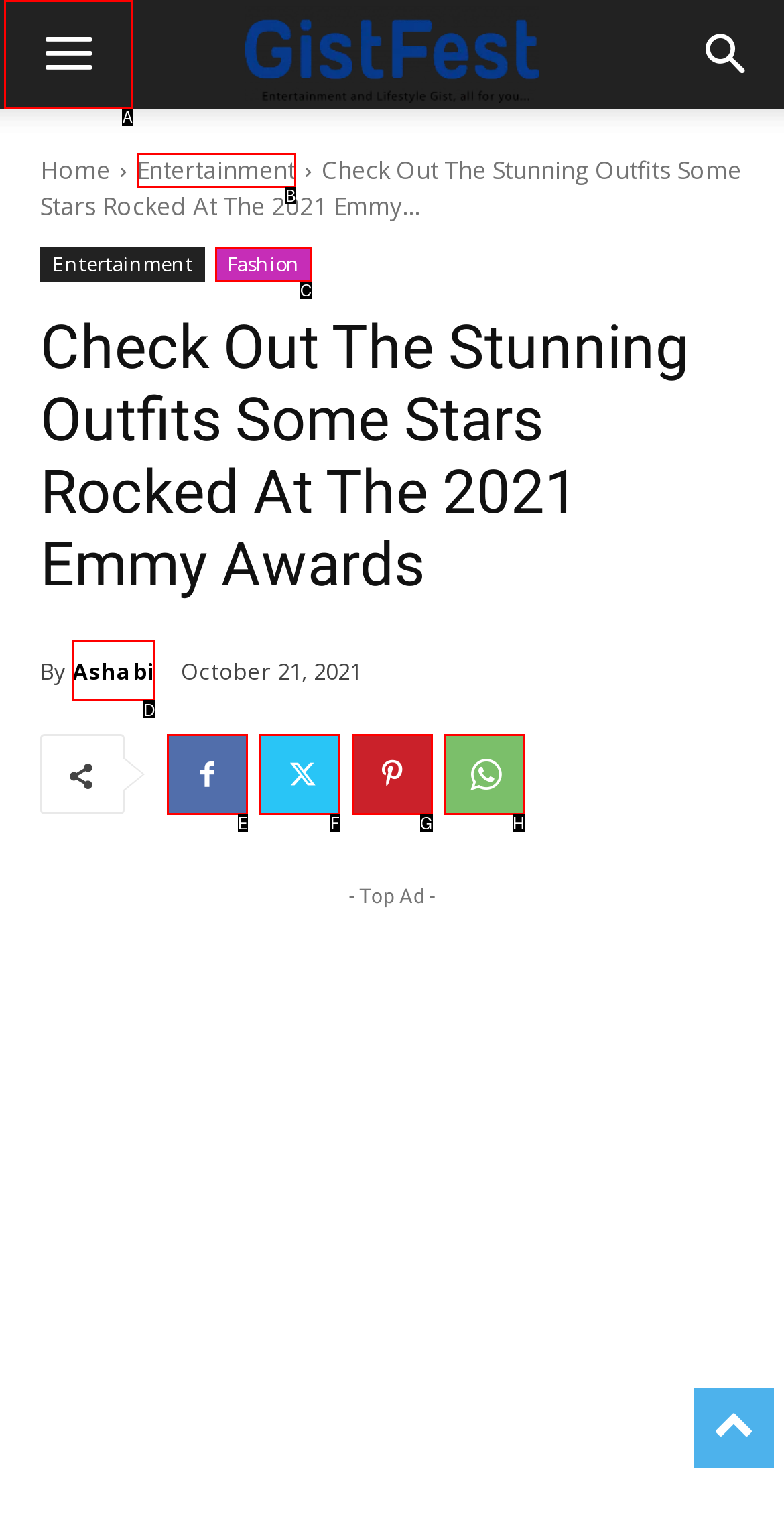Identify which HTML element matches the description: Ashabi
Provide your answer in the form of the letter of the correct option from the listed choices.

D